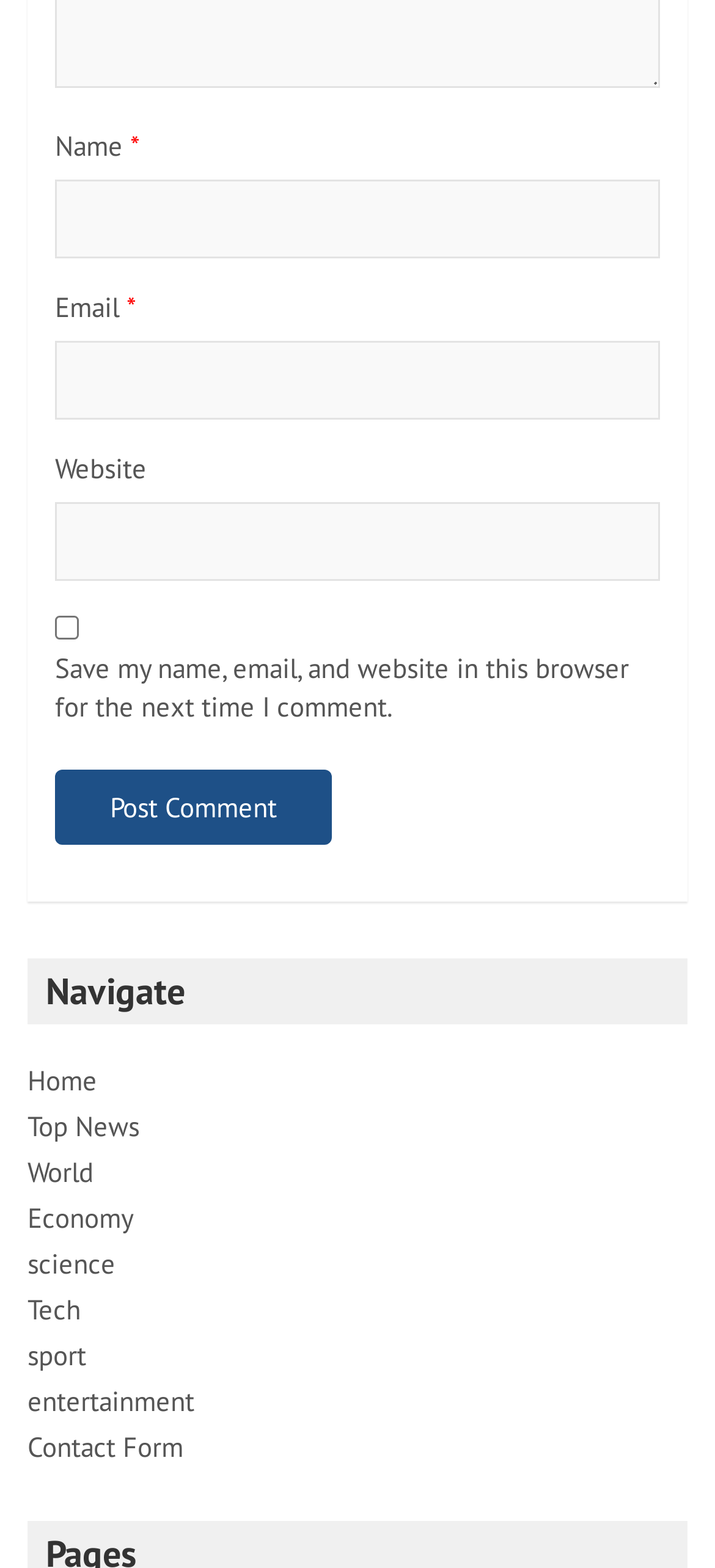Identify the bounding box coordinates of the region I need to click to complete this instruction: "Check the save comment option".

[0.077, 0.392, 0.11, 0.408]